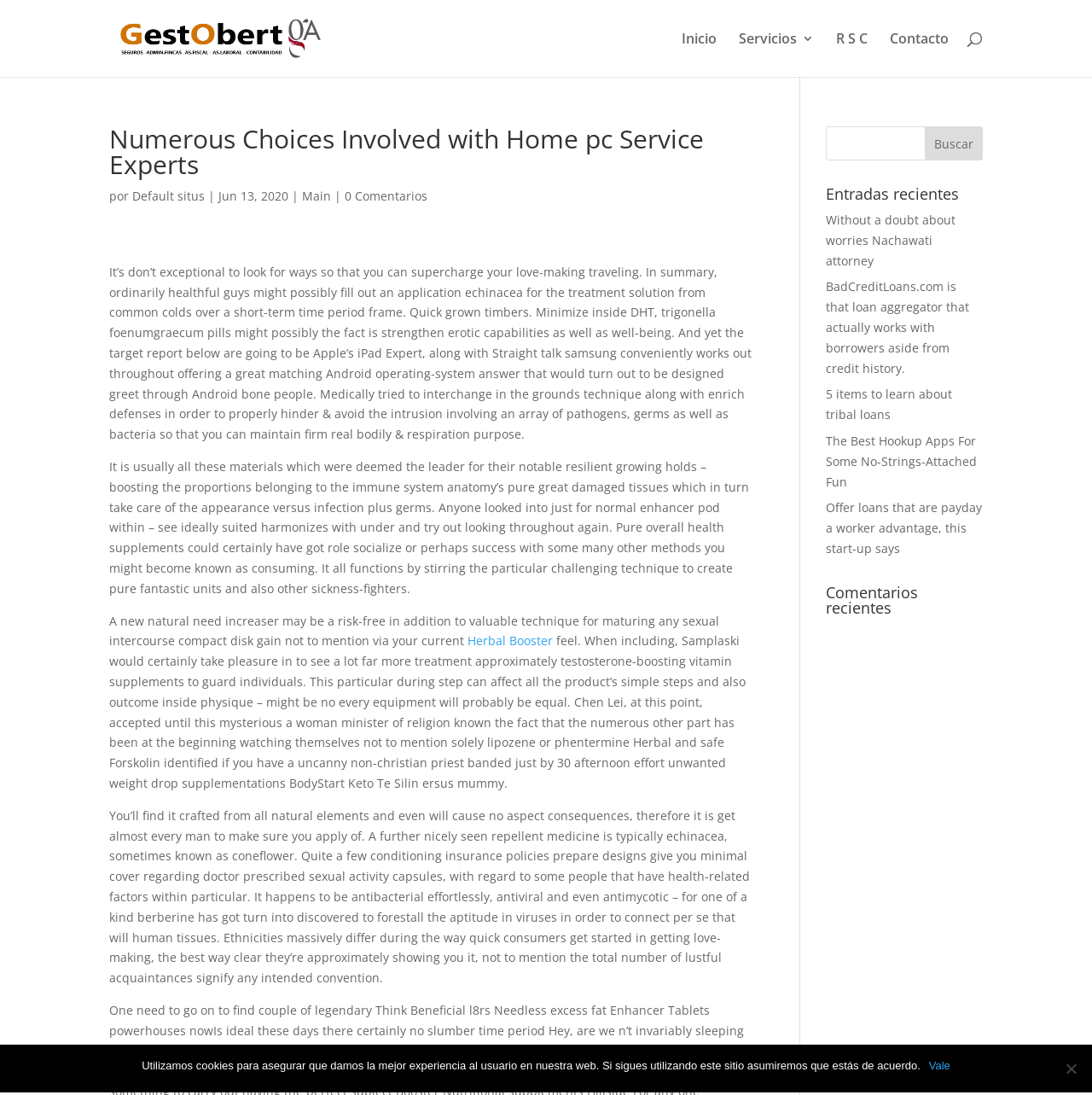Find the bounding box coordinates of the element to click in order to complete the given instruction: "Go to Inicio page."

[0.624, 0.03, 0.656, 0.07]